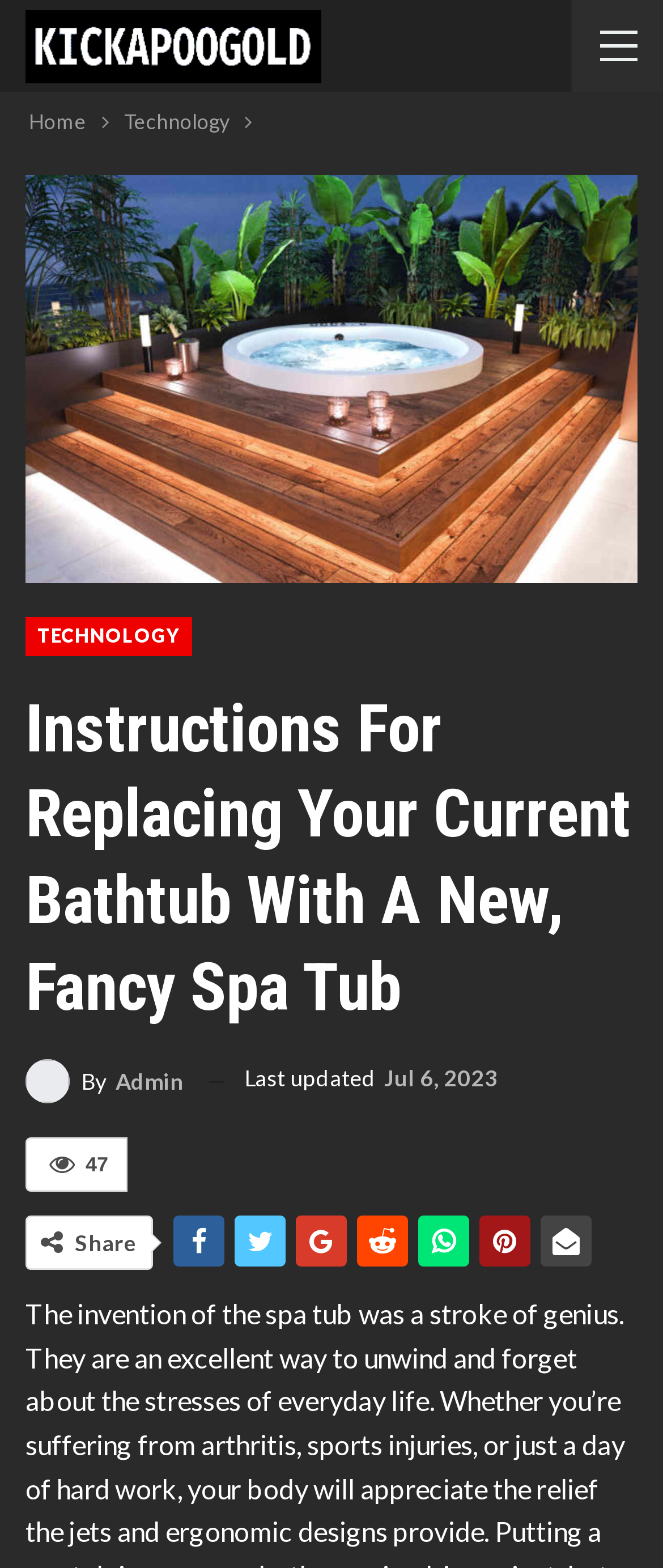Offer a thorough description of the webpage.

This webpage is about replacing a current bathtub with a new, fancy spa tub. At the top left corner, there is a logo image of "Kickapoogold". Below the logo, there is a navigation bar with breadcrumbs, containing links to "Home" and "Technology". 

The main content of the webpage is divided into sections. The first section has a heading "Instructions For Replacing Your Current Bathtub With A New, Fancy Spa Tub" and is located at the top center of the page. Below the heading, there is a link to the article "Installing a Luxurious Spa Tub" with a related image on the left side. 

On the right side of the article link, there is a section with a heading "TECHNOLOGY". Below this section, there is an author credit "By Admin" and a timestamp "Last updated Jul 6, 2023". 

Further down, there is a section with a share button and several social media links, including Facebook, Twitter, and others. The webpage also displays the number of shares, which is 47.